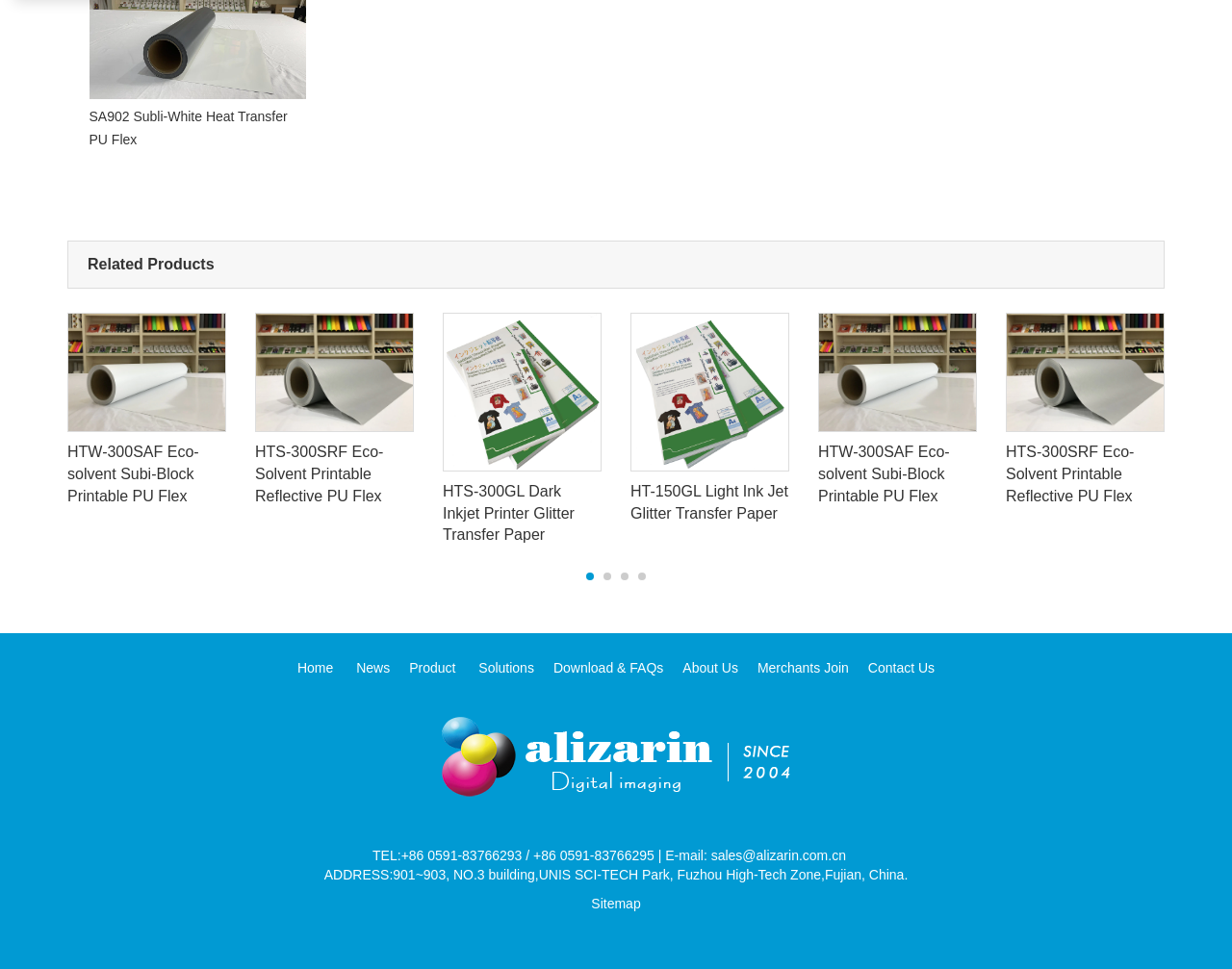Please answer the following question using a single word or phrase: 
What is the phone number listed on the webpage?

+86 0591-83766293